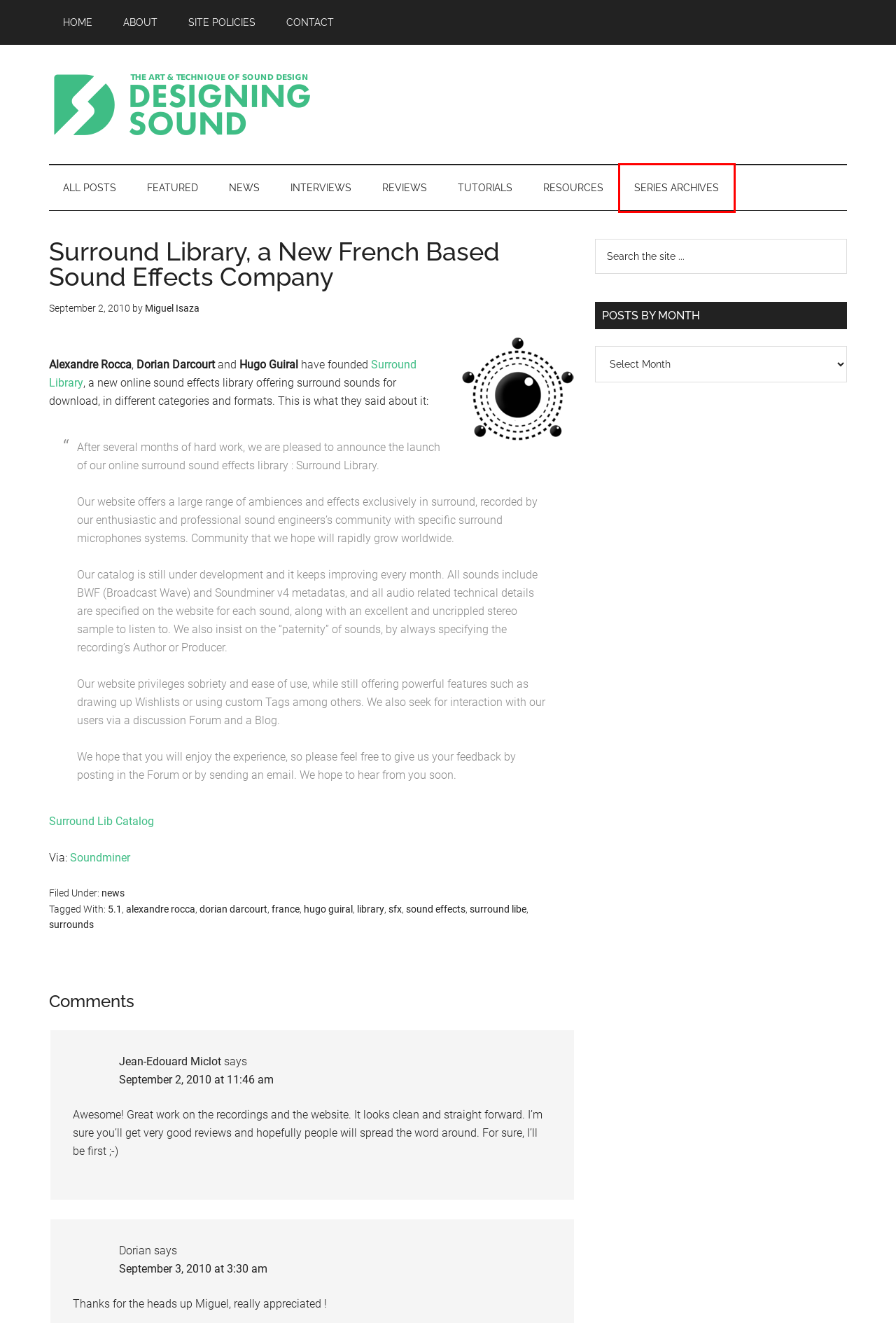Given a screenshot of a webpage with a red rectangle bounding box around a UI element, select the best matching webpage description for the new webpage that appears after clicking the highlighted element. The candidate descriptions are:
A. reviews
B. Resources
C. surrounds
D. Archives
E. alexandre rocca
F. About
G. dorian darcourt
H. tutorials

D